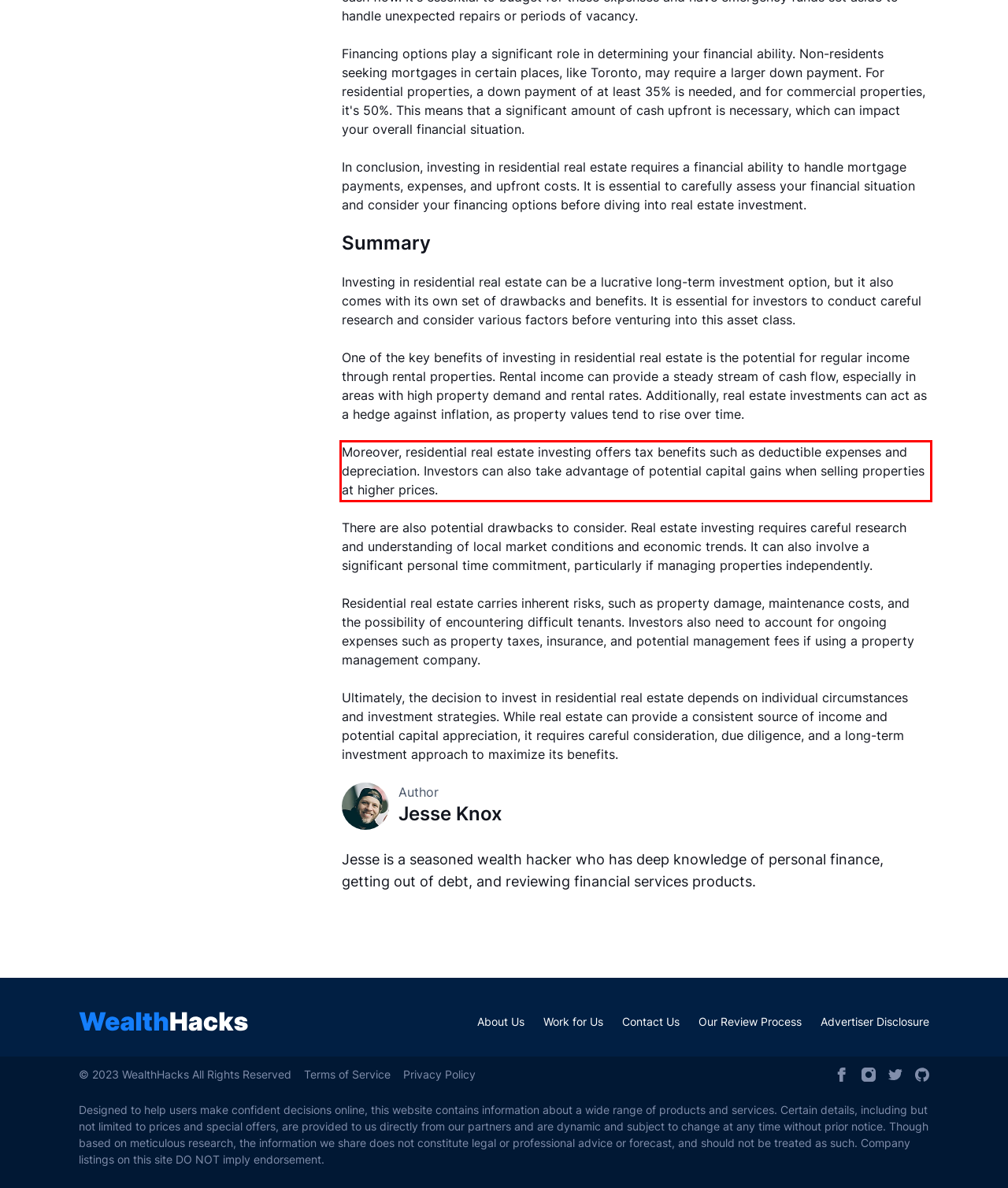You are given a screenshot with a red rectangle. Identify and extract the text within this red bounding box using OCR.

Moreover, residential real estate investing offers tax benefits such as deductible expenses and depreciation. Investors can also take advantage of potential capital gains when selling properties at higher prices.